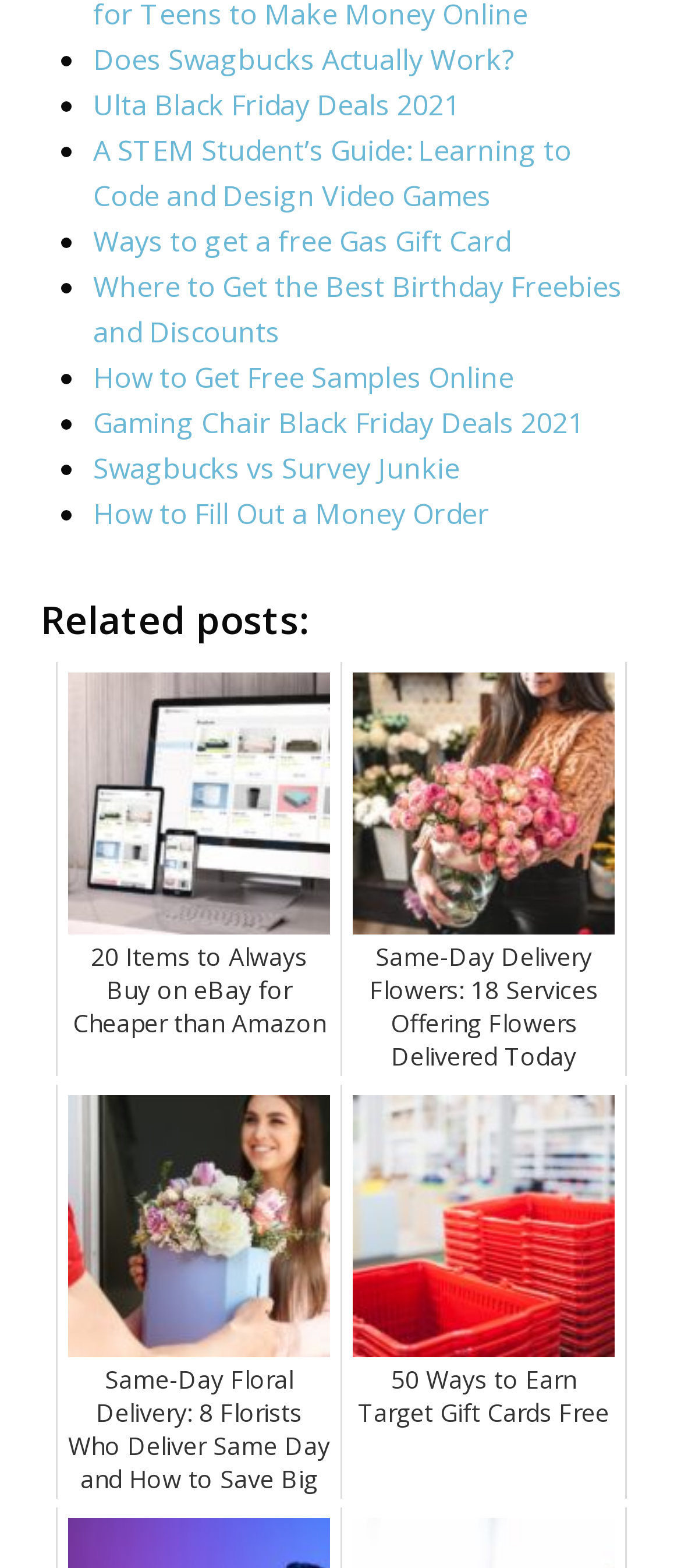Please determine the bounding box coordinates of the element's region to click in order to carry out the following instruction: "Click on 'Does Swagbucks Actually Work?'". The coordinates should be four float numbers between 0 and 1, i.e., [left, top, right, bottom].

[0.137, 0.026, 0.755, 0.05]